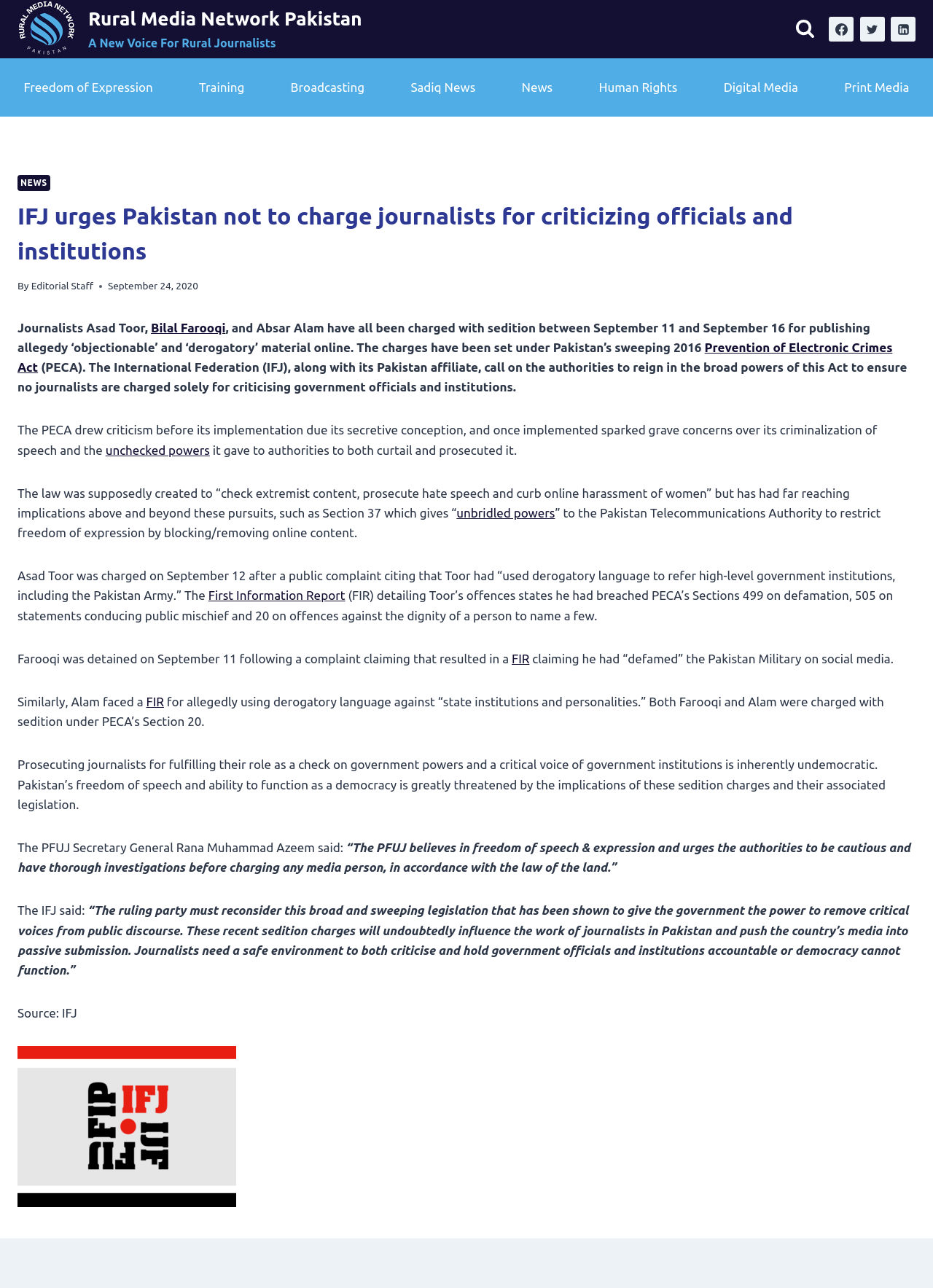Create a detailed description of the webpage's content and layout.

This webpage is about a news article from Rural Media Network Pakistan, with the title "IFJ urges Pakistan not to charge journalists for criticizing officials and institutions". At the top of the page, there is a logo of Rural Media Network Pakistan, accompanied by a link to the website. On the right side of the logo, there are social media links to Facebook, Twitter, and LinkedIn.

Below the logo, there is a navigation menu with links to various categories, including "Freedom of Expression", "Training", "Broadcasting", "Sadiq News", "News", "Human Rights", "Digital Media", and "Print Media".

The main article is divided into sections, with a heading that reads "IFJ urges Pakistan not to charge journalists for criticizing officials and institutions". The article discusses how three journalists, Asad Toor, Bilal Farooqi, and Absar Alam, have been charged with sedition for publishing allegedly "objectionable" and "derogatory" material online. The charges have been set under Pakistan's Prevention of Electronic Crimes Act (PECA).

The article goes on to explain the implications of PECA, which has been criticized for its broad powers and criminalization of speech. It also mentions that the law was supposedly created to curb extremist content, prosecute hate speech, and curb online harassment of women, but has had far-reaching implications beyond these pursuits.

The article then details the specific charges against each of the three journalists, including Asad Toor, who was charged with using derogatory language against high-level government institutions, and Bilal Farooqi and Absar Alam, who were charged with defaming the Pakistan Military on social media.

The article concludes with statements from the Pakistan Federal Union of Journalists (PFUJ) and the International Federation of Journalists (IFJ), urging the authorities to reconsider the broad and sweeping legislation and to ensure that journalists are not charged solely for criticizing government officials and institutions.